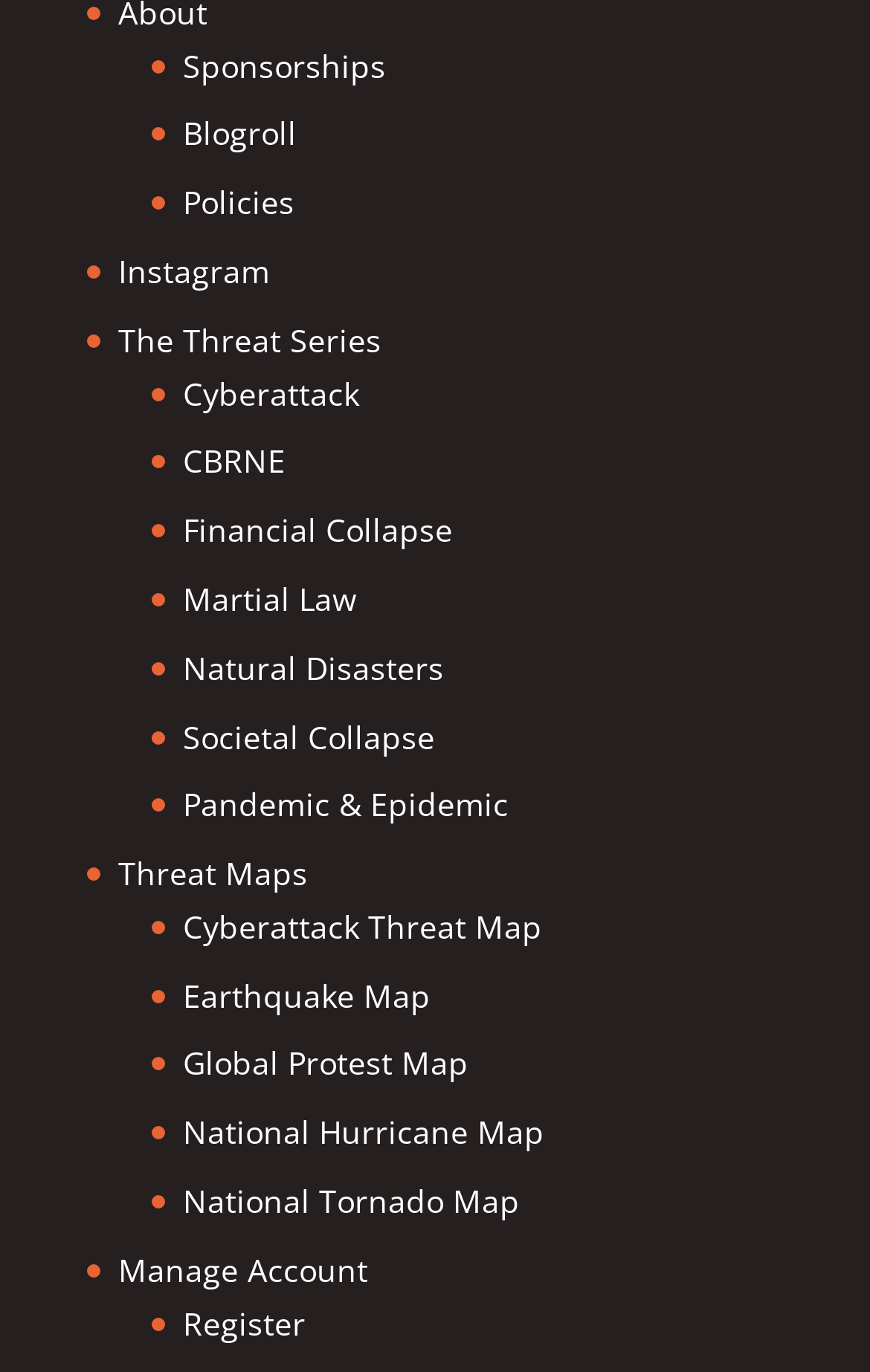Identify the bounding box coordinates for the element you need to click to achieve the following task: "Explore Cyberattack Threat Map". The coordinates must be four float values ranging from 0 to 1, formatted as [left, top, right, bottom].

[0.21, 0.66, 0.623, 0.691]